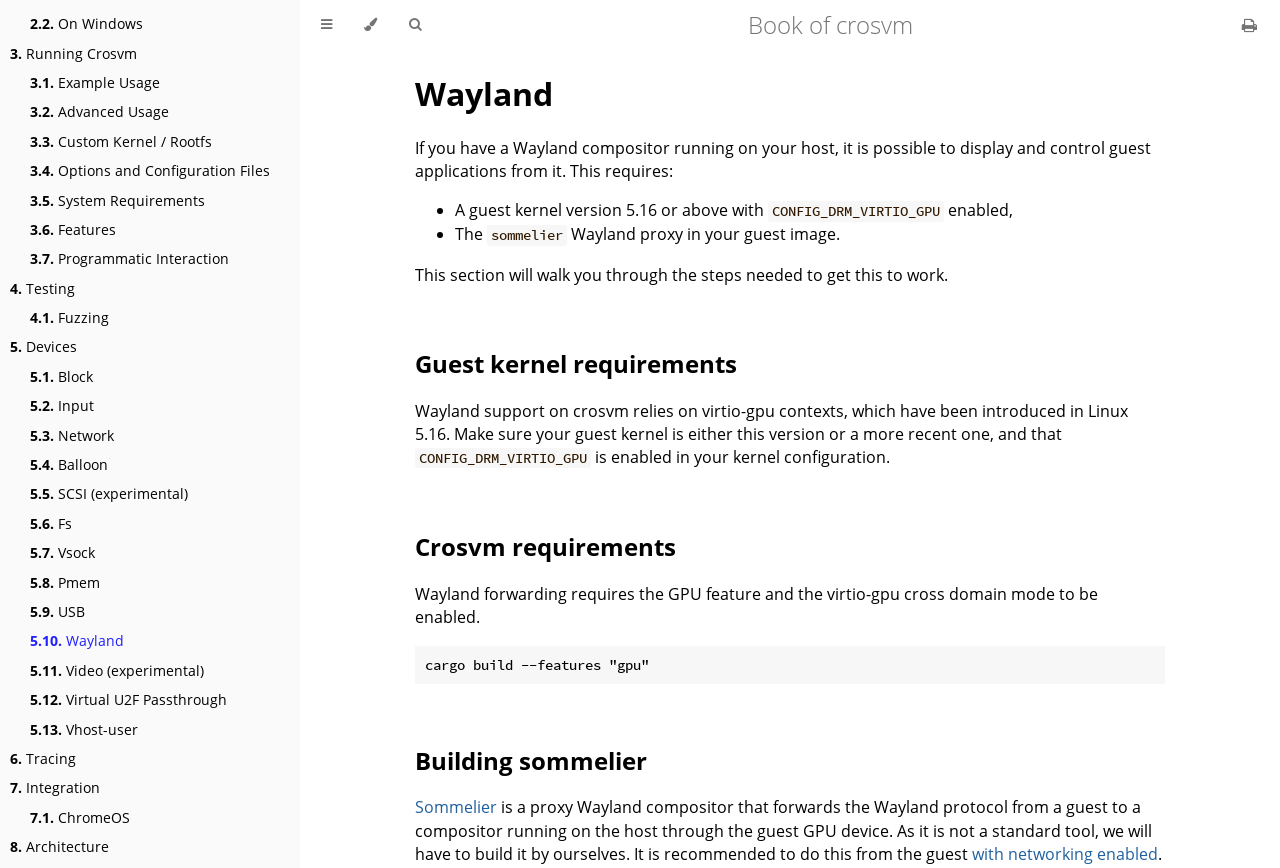Give a full account of the webpage's elements and their arrangement.

The webpage is about the "Book of crosvm" and appears to be a documentation or guide for using crosvm, a virtual machine software. The page has a table of contents on the left side, with links to various sections such as "Running Crosvm", "Example Usage", "Advanced Usage", and more. 

At the top of the page, there are three buttons: "Toggle Table of Contents", "Change theme", and "Toggle Searchbar". Below these buttons, there is a heading "Book of crosvm" and a link to print the book.

The main content of the page is divided into sections, each with a heading and descriptive text. The first section is about Wayland, a display server protocol, and how it can be used with crosvm. This section has several subheadings, including "Guest kernel requirements" and "Crosvm requirements", which provide more detailed information about the necessary configurations and settings.

The text in this section is accompanied by code snippets and lists, which provide additional information and instructions. There are also links to other sections and external resources, such as "Sommelier", a proxy Wayland compositor.

Overall, the webpage appears to be a technical guide or documentation for using crosvm with Wayland, and is likely intended for developers or users with technical expertise.